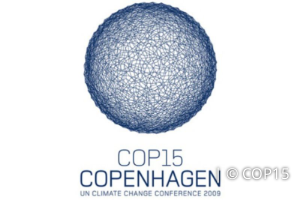Respond with a single word or short phrase to the following question: 
What does the stylized sphere in the logo symbolize?

Global unity and collaboration